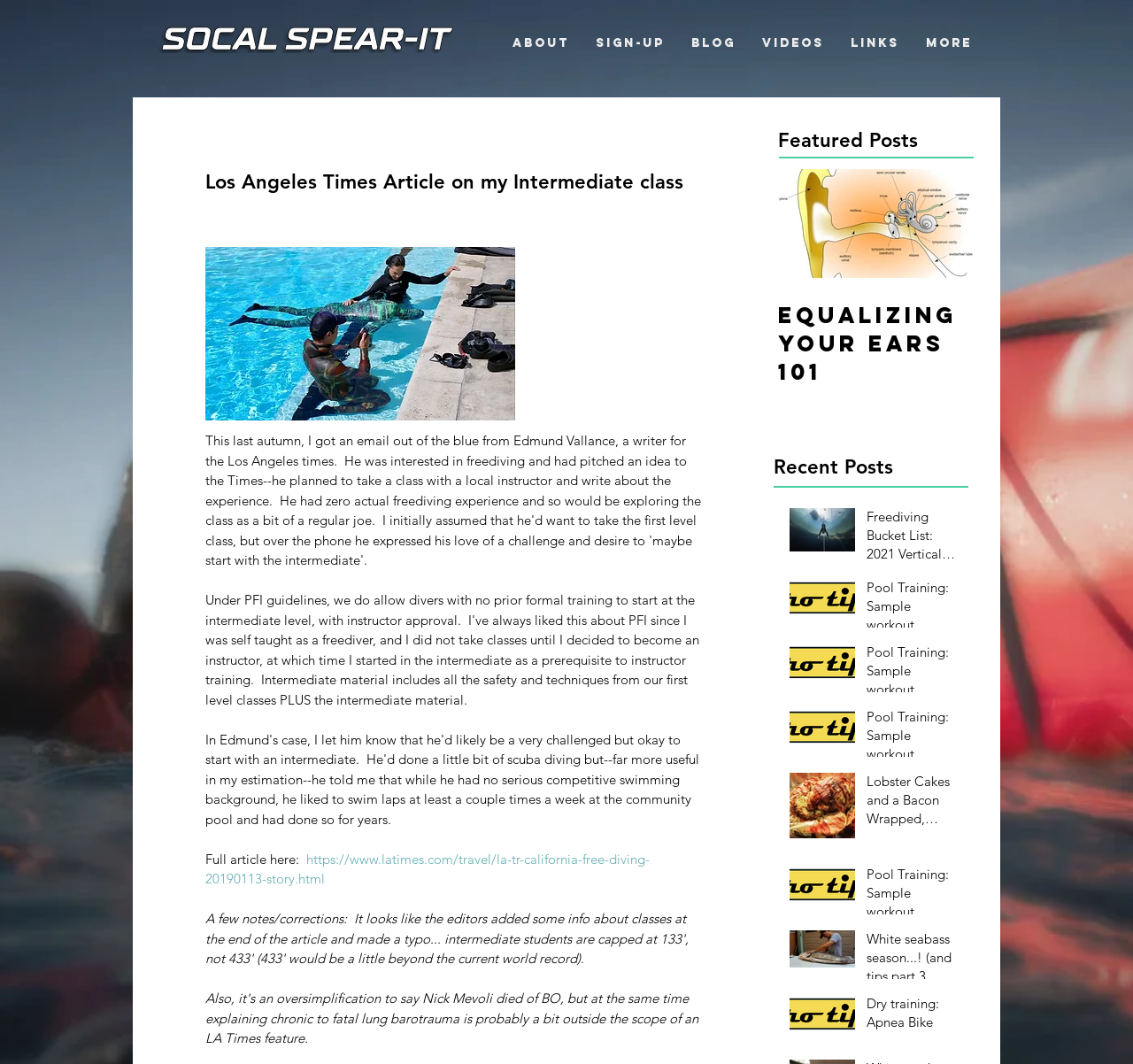From the screenshot, find the bounding box of the UI element matching this description: "Equalizing Your Ears 101". Supply the bounding box coordinates in the form [left, top, right, bottom], each a float between 0 and 1.

[0.687, 0.159, 0.859, 0.394]